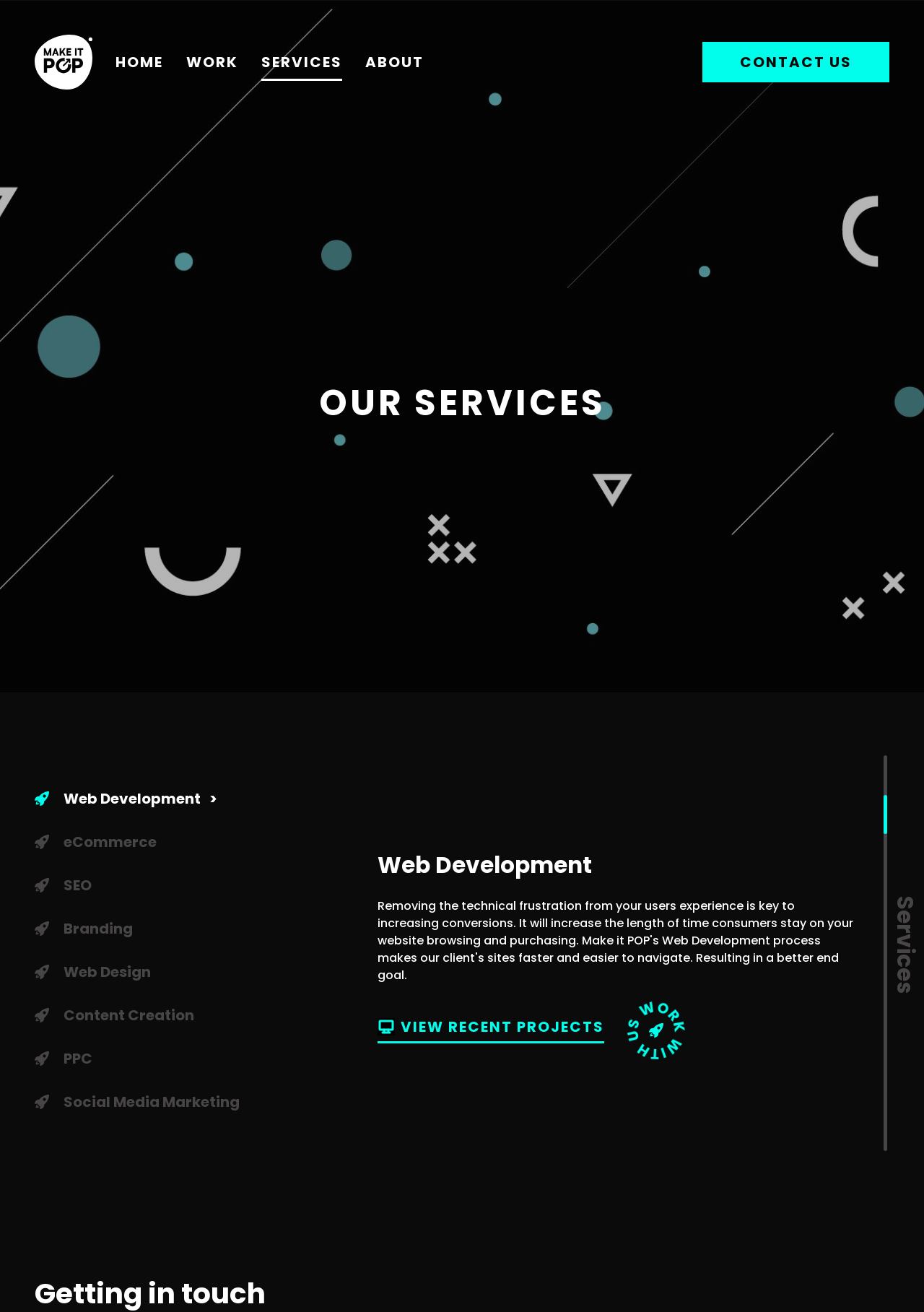Locate the bounding box coordinates of the clickable element to fulfill the following instruction: "Click on the 'VIEW RECENT PROJECTS' button under 'Social Media Marketing'". Provide the coordinates as four float numbers between 0 and 1 in the format [left, top, right, bottom].

[0.408, 0.461, 0.654, 0.48]